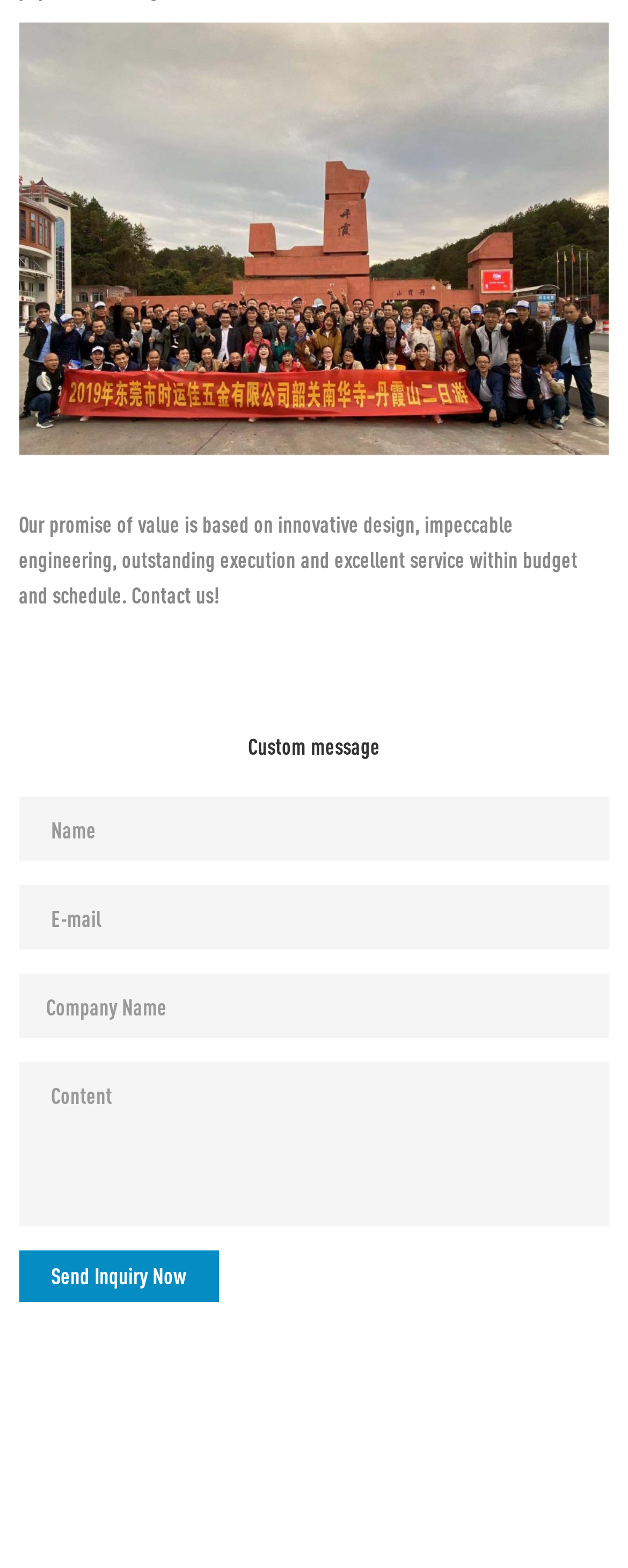Please provide the bounding box coordinate of the region that matches the element description: name="name" placeholder="Name". Coordinates should be in the format (top-left x, top-left y, bottom-right x, bottom-right y) and all values should be between 0 and 1.

[0.03, 0.508, 0.97, 0.549]